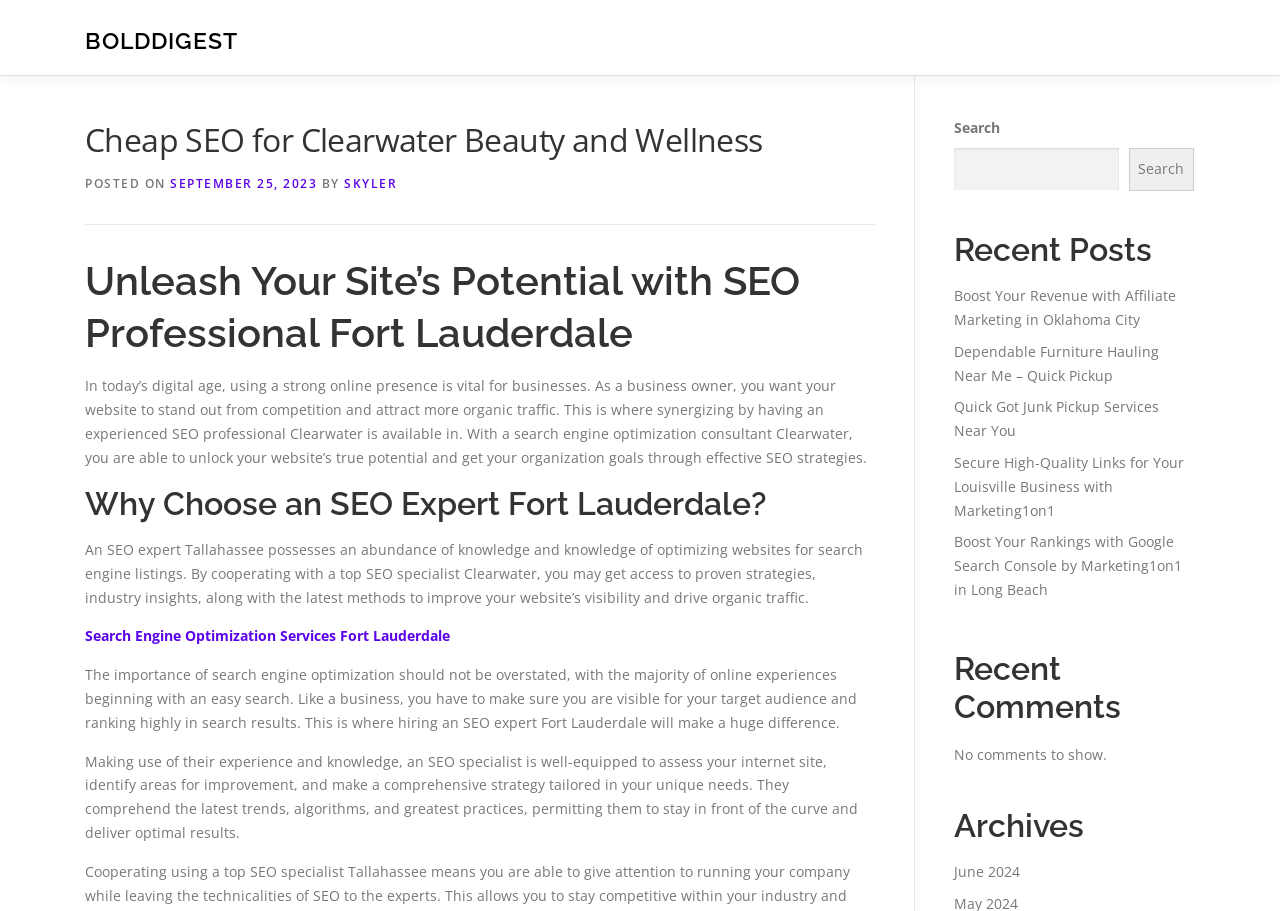What is the main topic of this webpage?
Examine the image and give a concise answer in one word or a short phrase.

SEO services